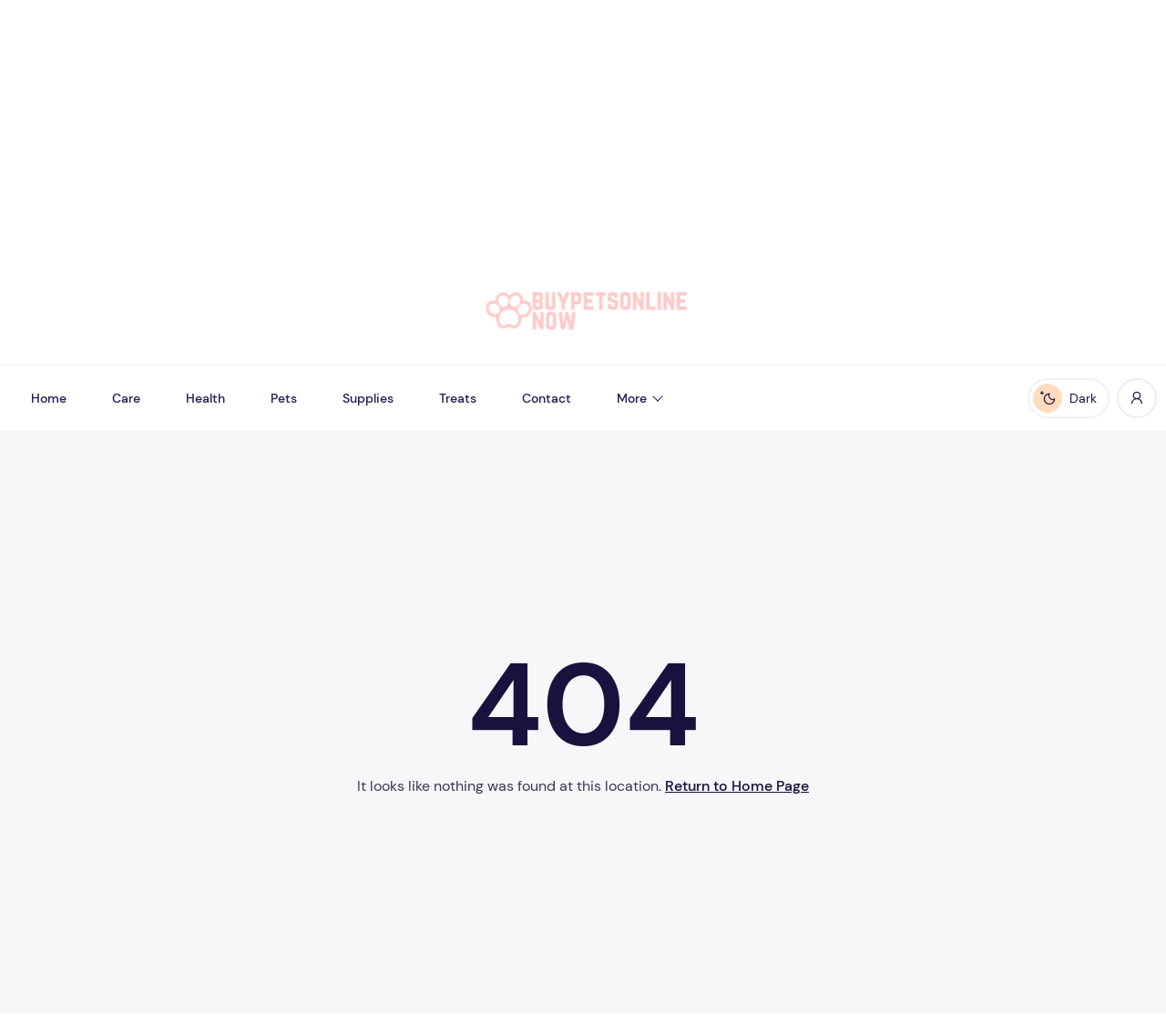Given the element description aria-label="Advertisement" name="aswift_1" title="Advertisement", identify the bounding box coordinates for the UI element on the webpage screenshot. The format should be (top-left x, top-left y, bottom-right x, bottom-right y), with values between 0 and 1.

[0.0, 0.0, 0.938, 0.246]